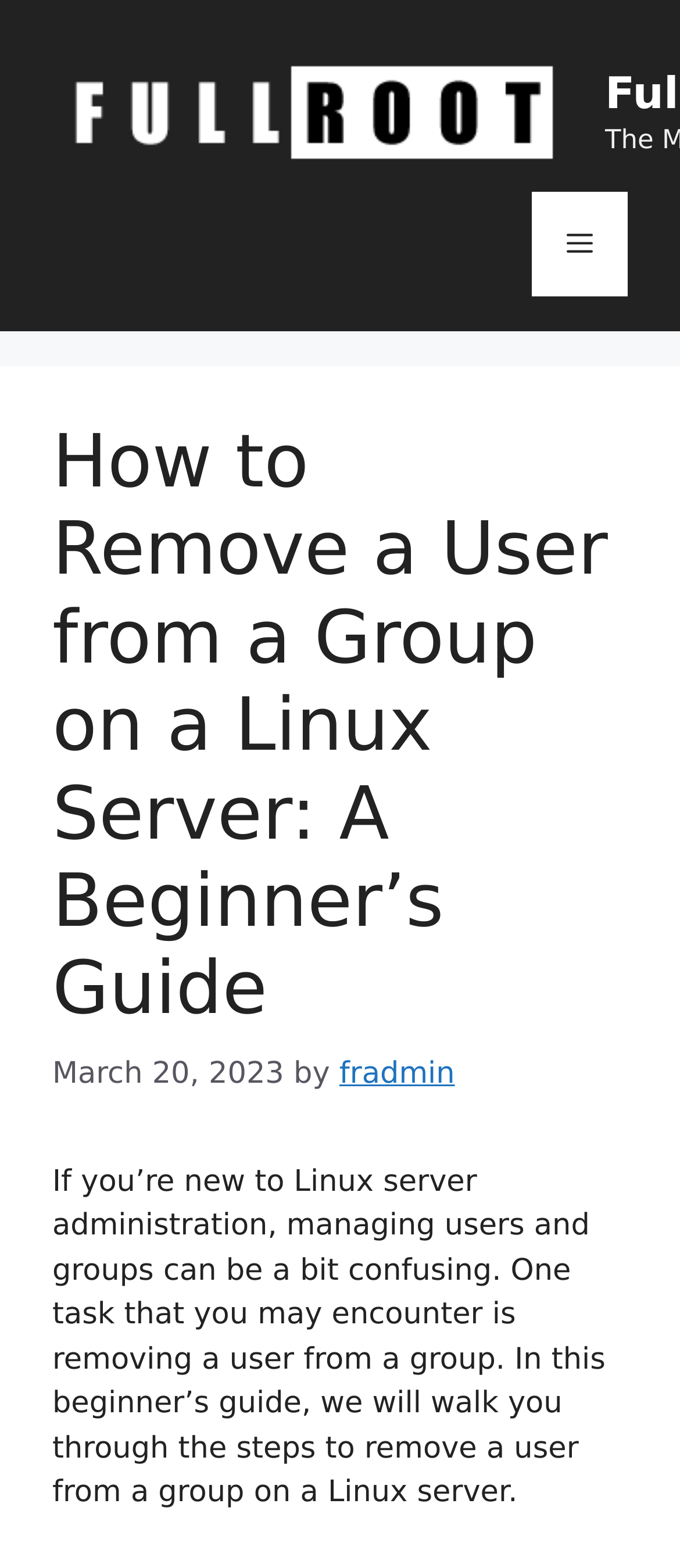Determine the primary headline of the webpage.

How to Remove a User from a Group on a Linux Server: A Beginner’s Guide